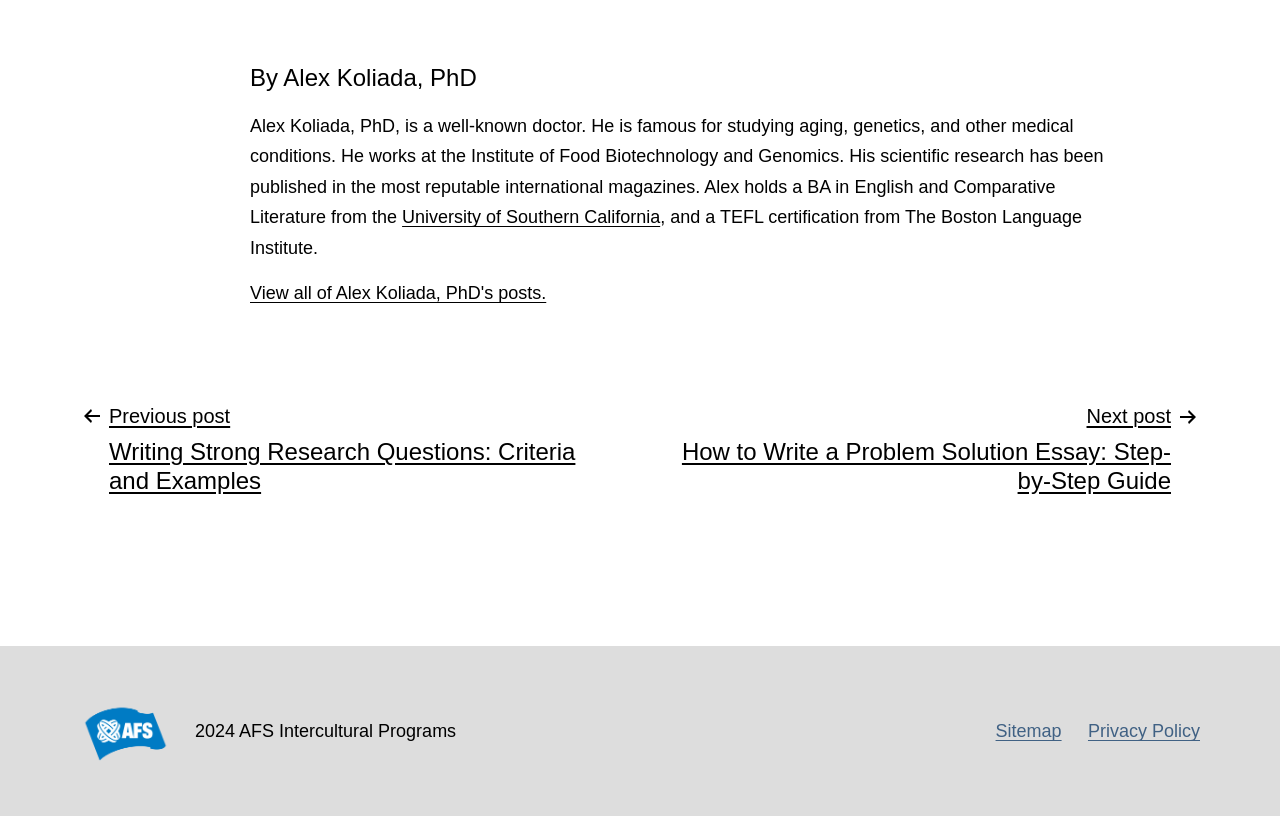Identify the bounding box coordinates for the UI element described as follows: January 20, 2022. Use the format (top-left x, top-left y, bottom-right x, bottom-right y) and ensure all values are floating point numbers between 0 and 1.

None